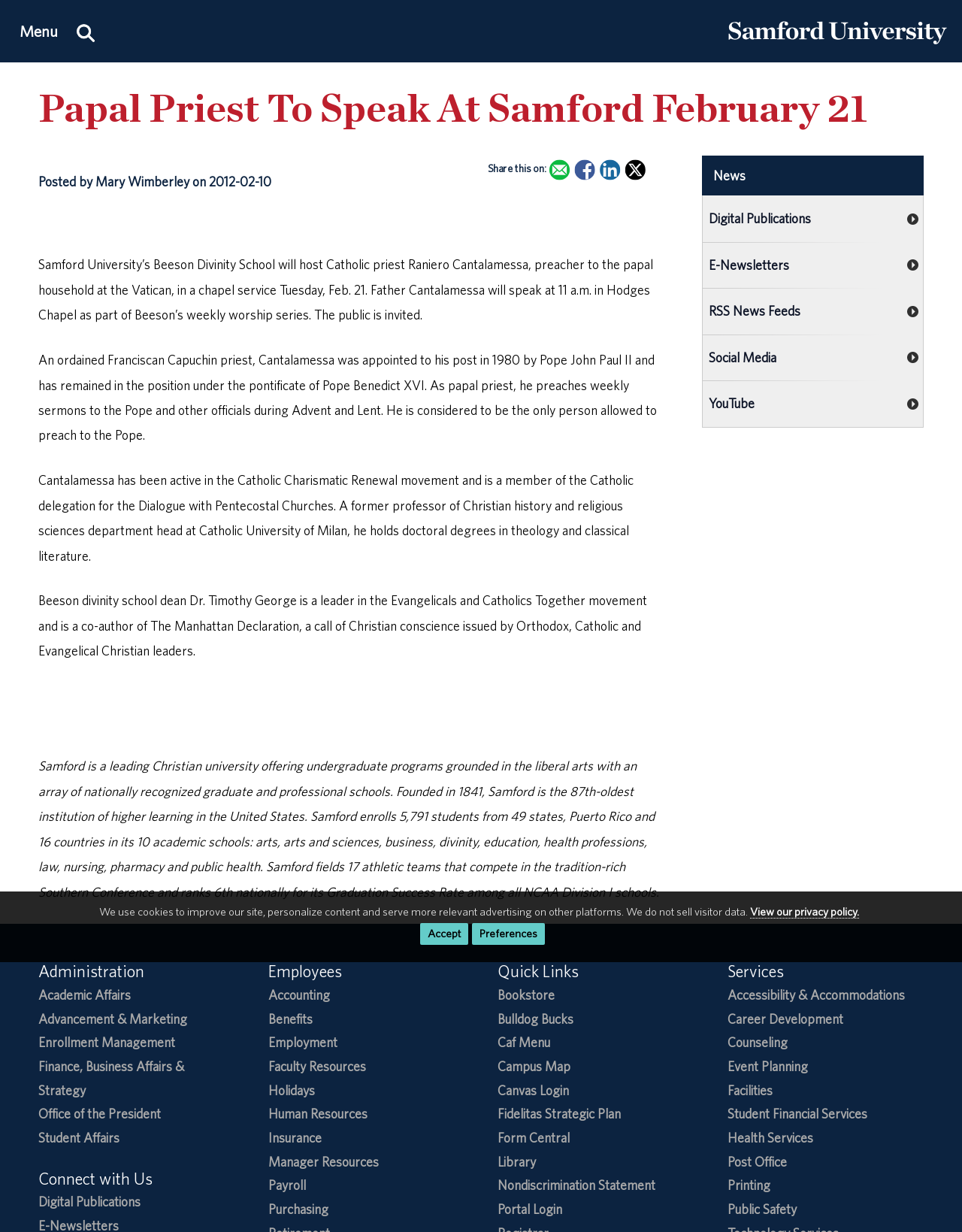Please locate the bounding box coordinates of the element's region that needs to be clicked to follow the instruction: "Return to the homepage.". The bounding box coordinates should be provided as four float numbers between 0 and 1, i.e., [left, top, right, bottom].

[0.756, 0.03, 0.984, 0.043]